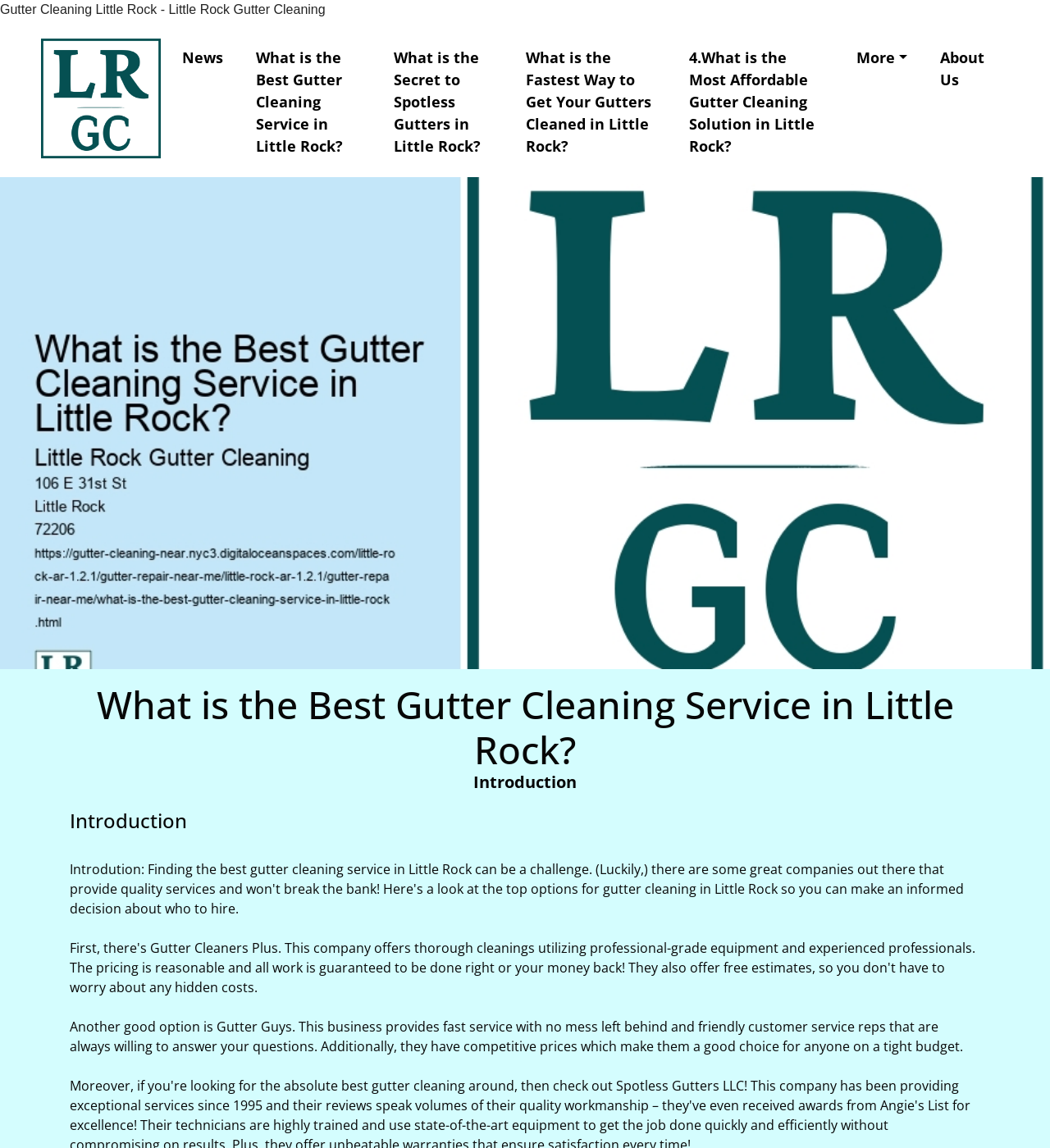Determine the bounding box coordinates of the clickable element necessary to fulfill the instruction: "Click on the 'What is the Best Gutter Cleaning Service in Little Rock?' link". Provide the coordinates as four float numbers within the 0 to 1 range, i.e., [left, top, right, bottom].

[0.238, 0.035, 0.35, 0.142]